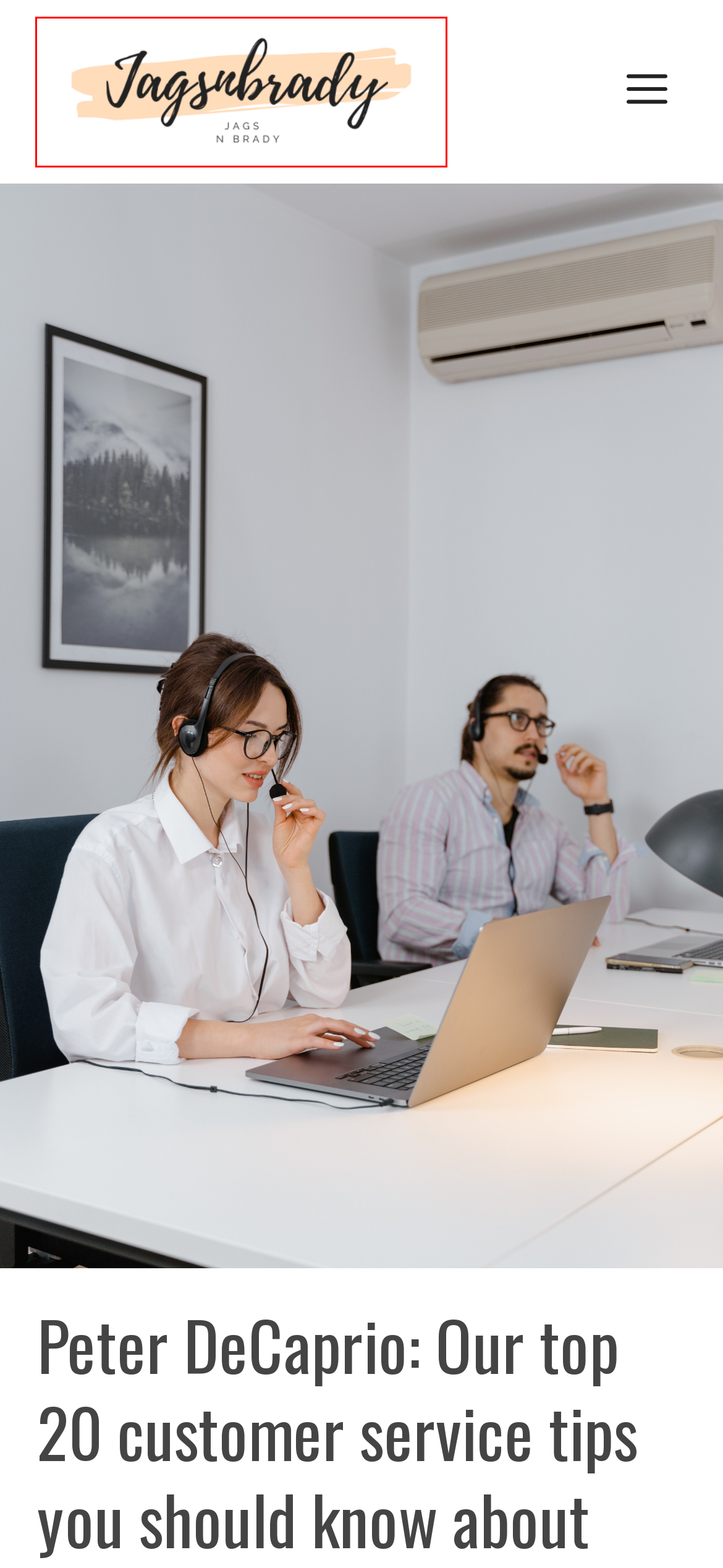Using the screenshot of a webpage with a red bounding box, pick the webpage description that most accurately represents the new webpage after the element inside the red box is clicked. Here are the candidates:
A. customer service Archives - JagsnBrady
B. Travel Archives - JagsnBrady
C. Home - JagsnBrady
D. Tips for Wow Mythic Dungeon and boost level
E. Kayla, Author at JagsnBrady
F. About us - JagsnBrady
G. Health Archives - JagsnBrady
H. Lifestyle Archives - JagsnBrady

C